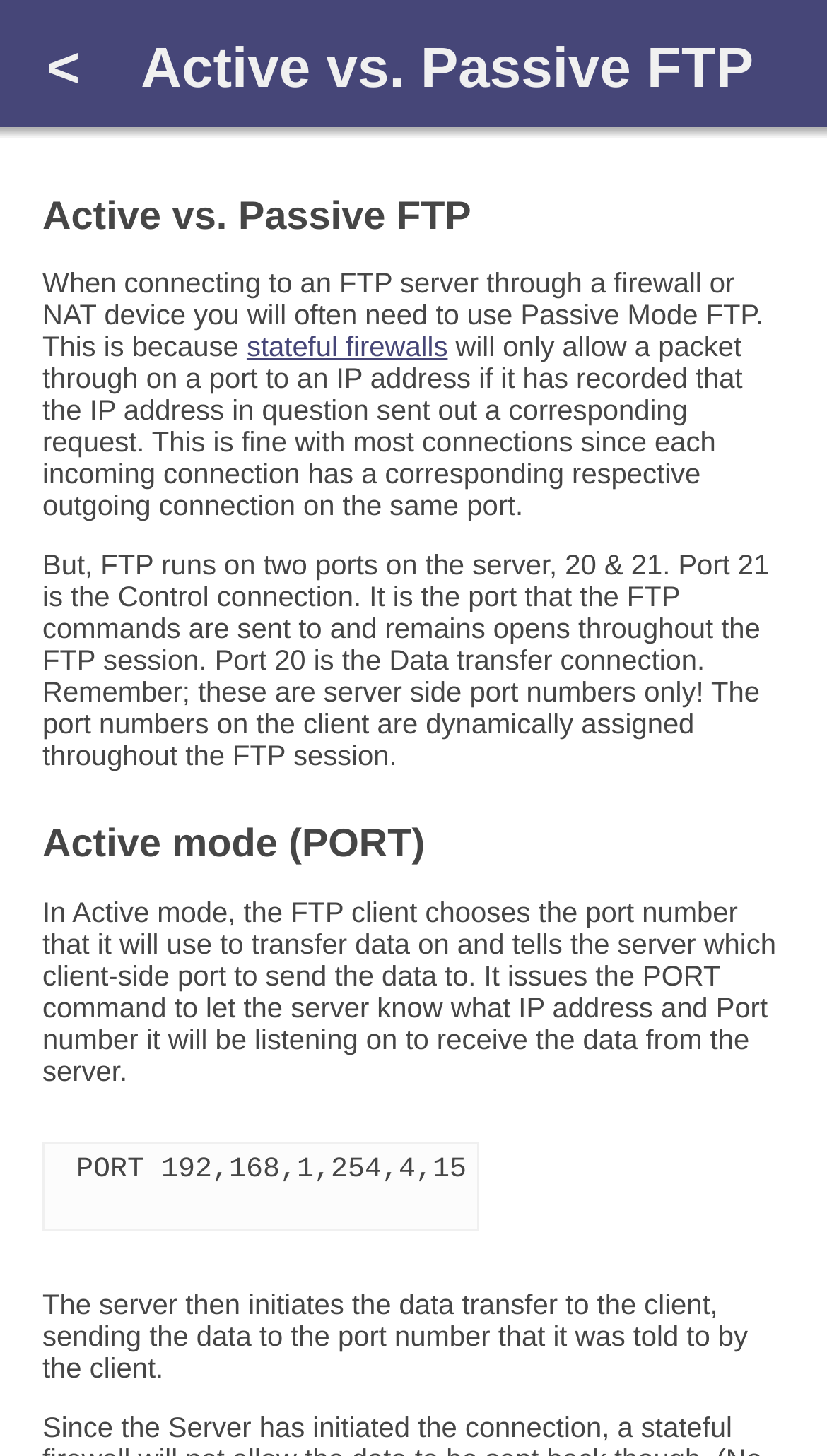What is the purpose of the Control connection in FTP?
Answer the question in as much detail as possible.

The webpage explains that port 21 is the Control connection, which is the port that the FTP commands are sent to and remains open throughout the FTP session.